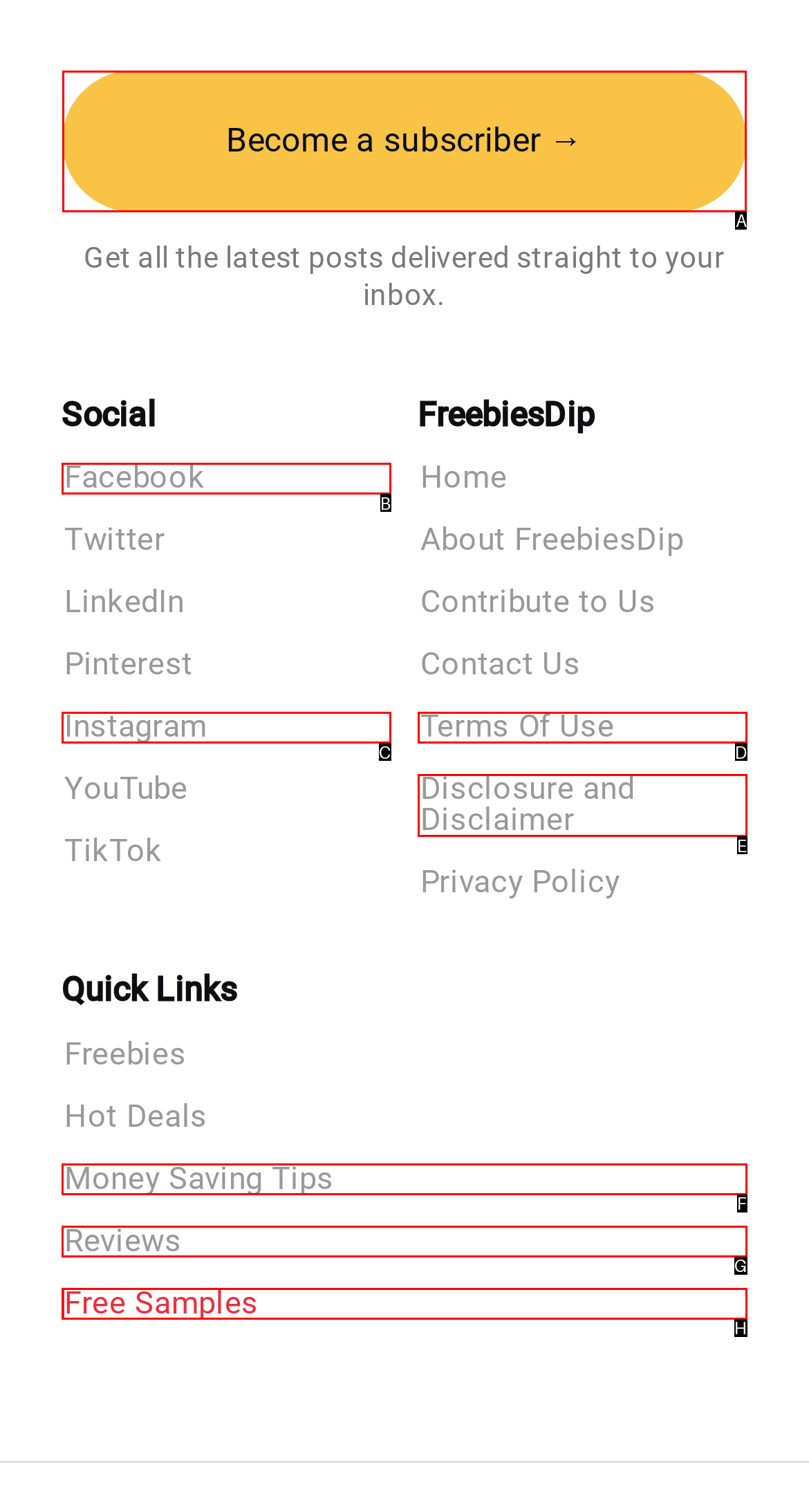Determine which element should be clicked for this task: Subscribe to the newsletter
Answer with the letter of the selected option.

A